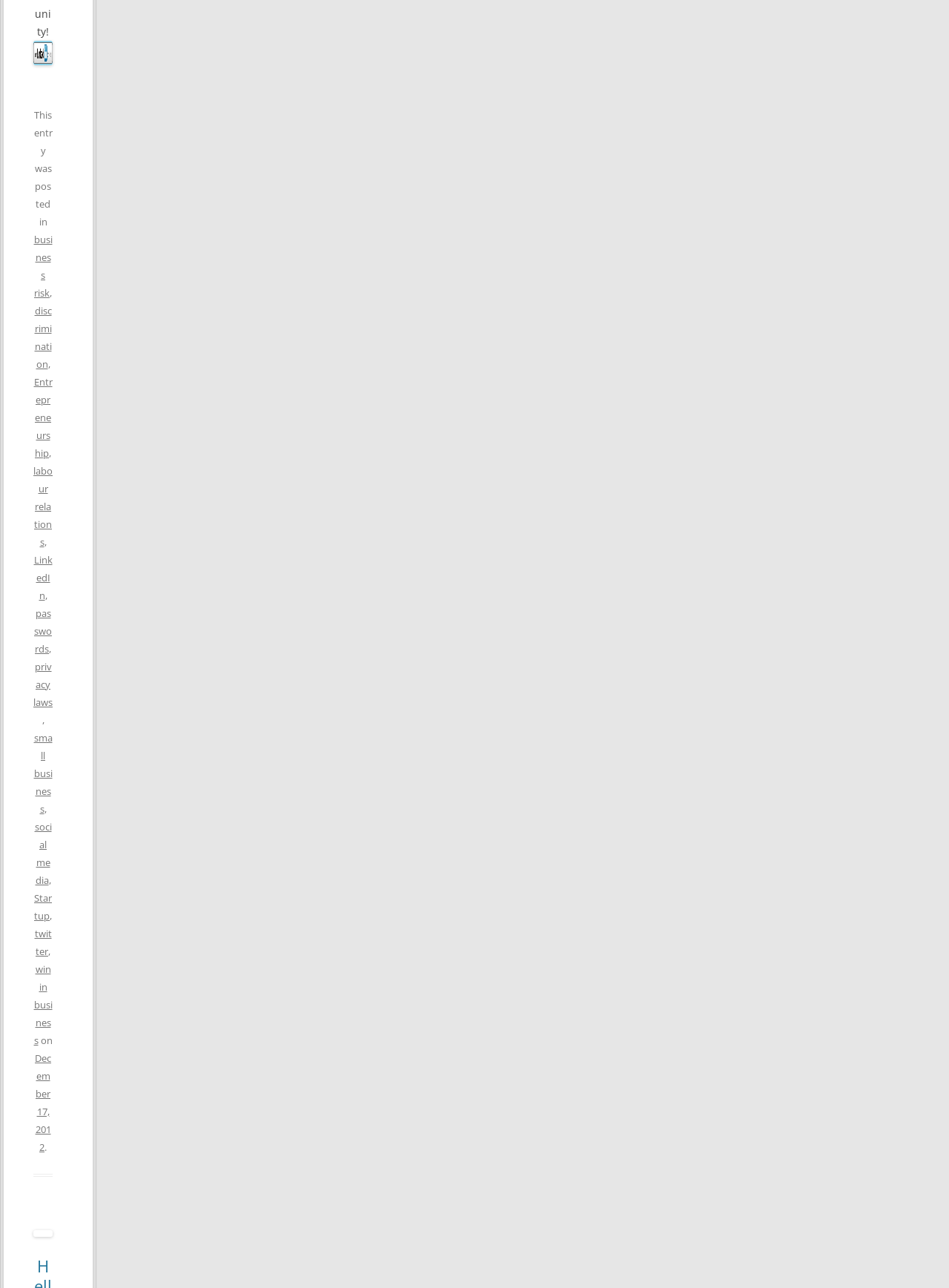Please identify the bounding box coordinates of the clickable area that will allow you to execute the instruction: "Read the post from December 17, 2012".

[0.037, 0.816, 0.054, 0.896]